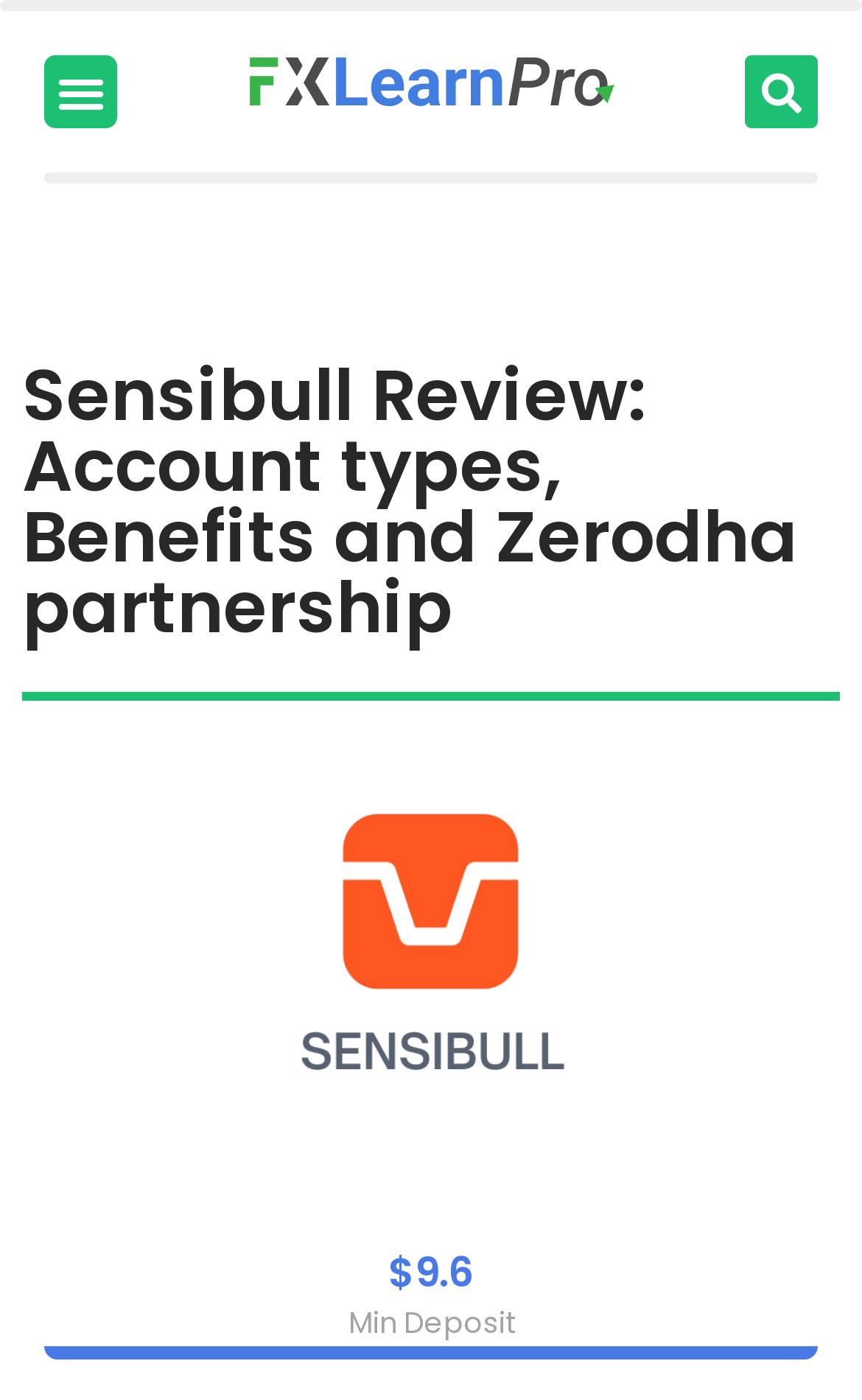What is the purpose of the search bar?
Refer to the image and provide a detailed answer to the question.

The search bar at the top right with a bounding box coordinate of [0.763, 0.039, 0.949, 0.092] is used to search for specific information on the webpage, allowing users to quickly find what they are looking for.